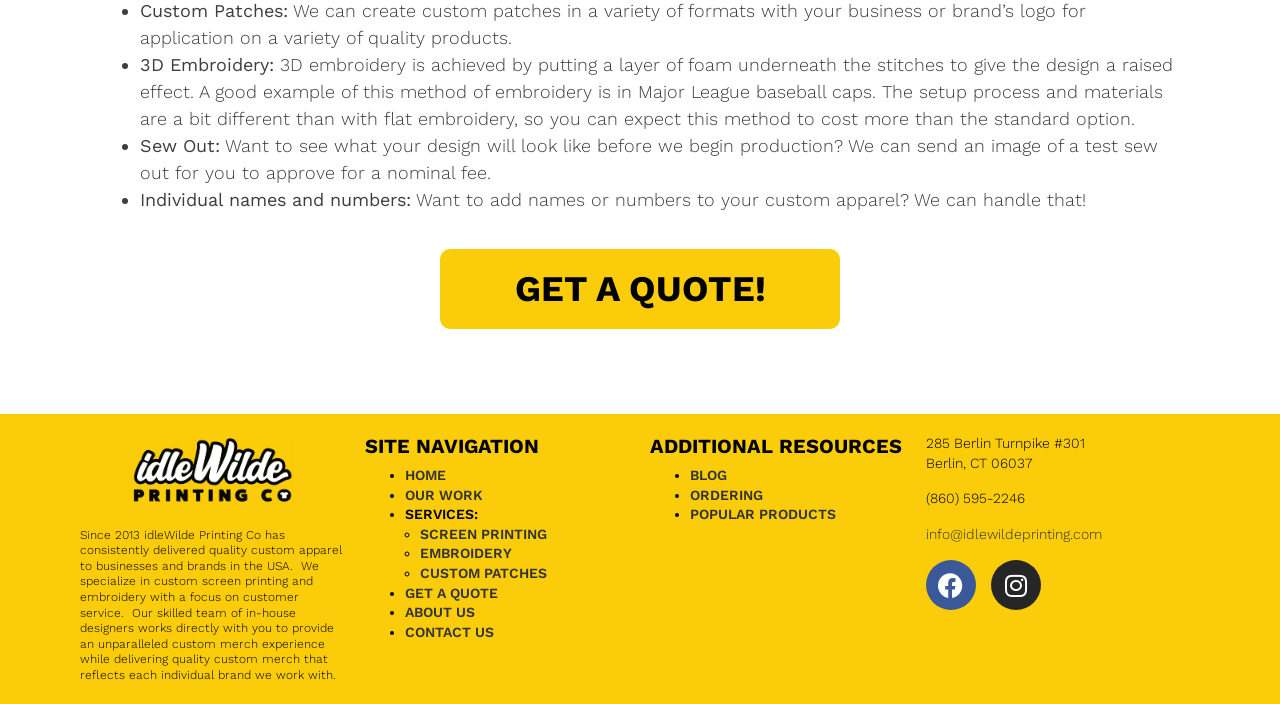Answer in one word or a short phrase: 
What social media platforms are linked on the webpage?

Facebook and Instagram